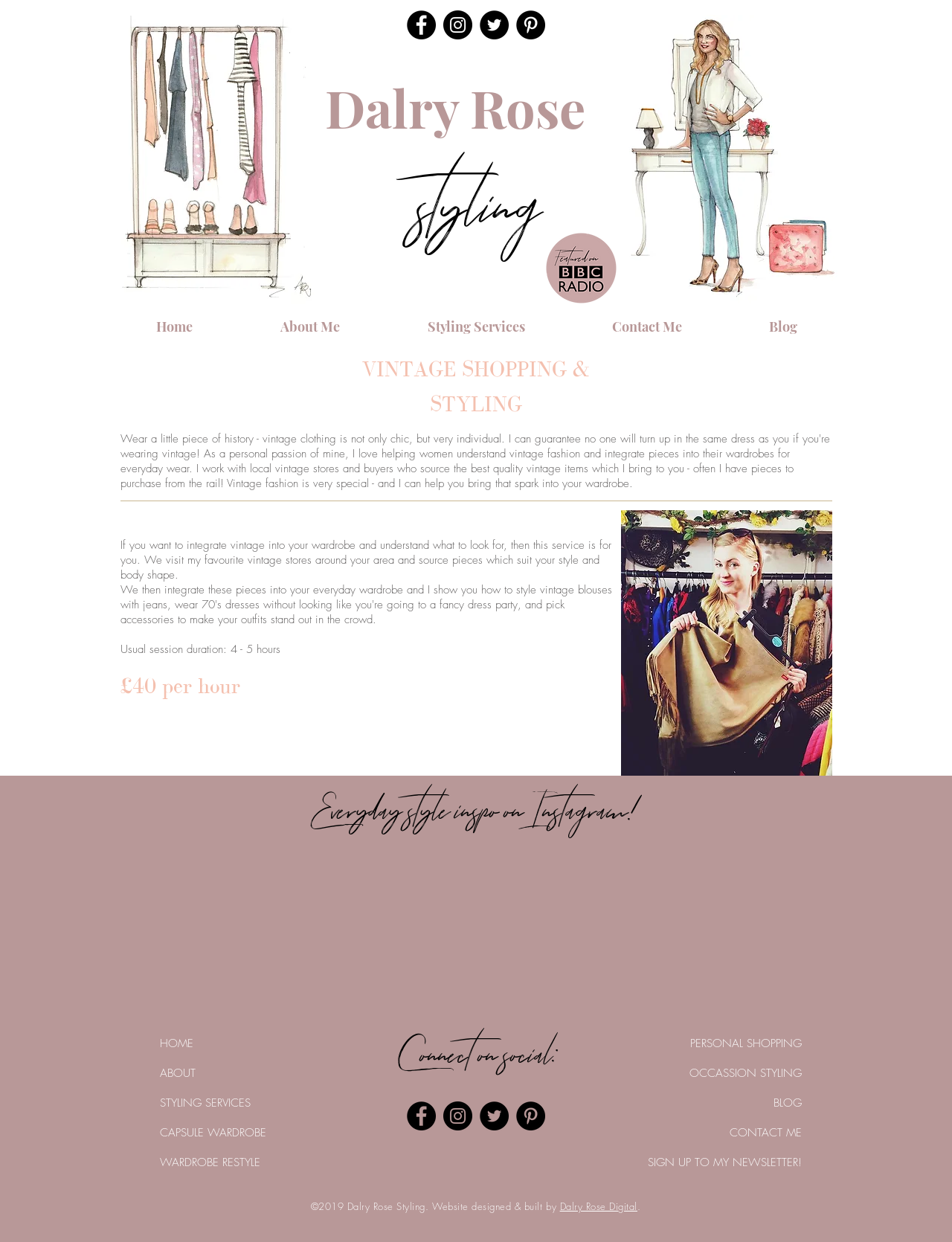Find the bounding box of the UI element described as: "Dalry Rose Digital". The bounding box coordinates should be given as four float values between 0 and 1, i.e., [left, top, right, bottom].

[0.588, 0.966, 0.67, 0.977]